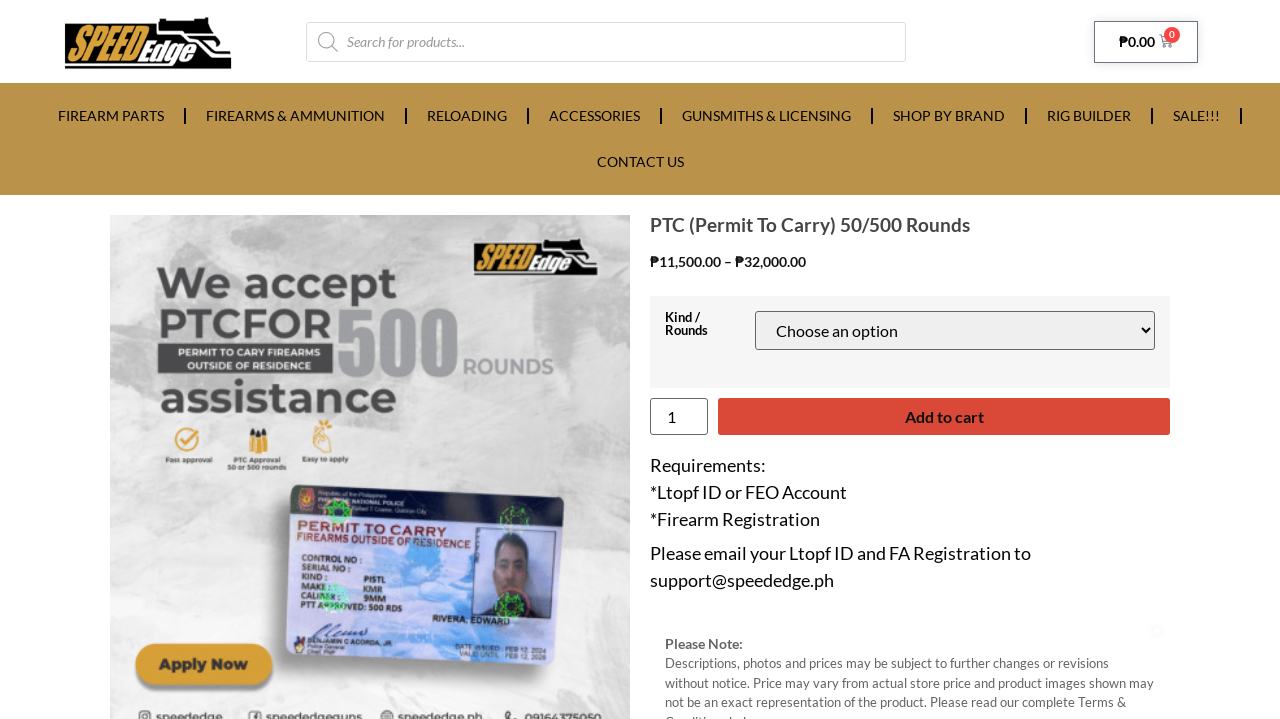Please determine the bounding box coordinates for the UI element described as: "RIG BUILDER".

[0.802, 0.129, 0.899, 0.193]